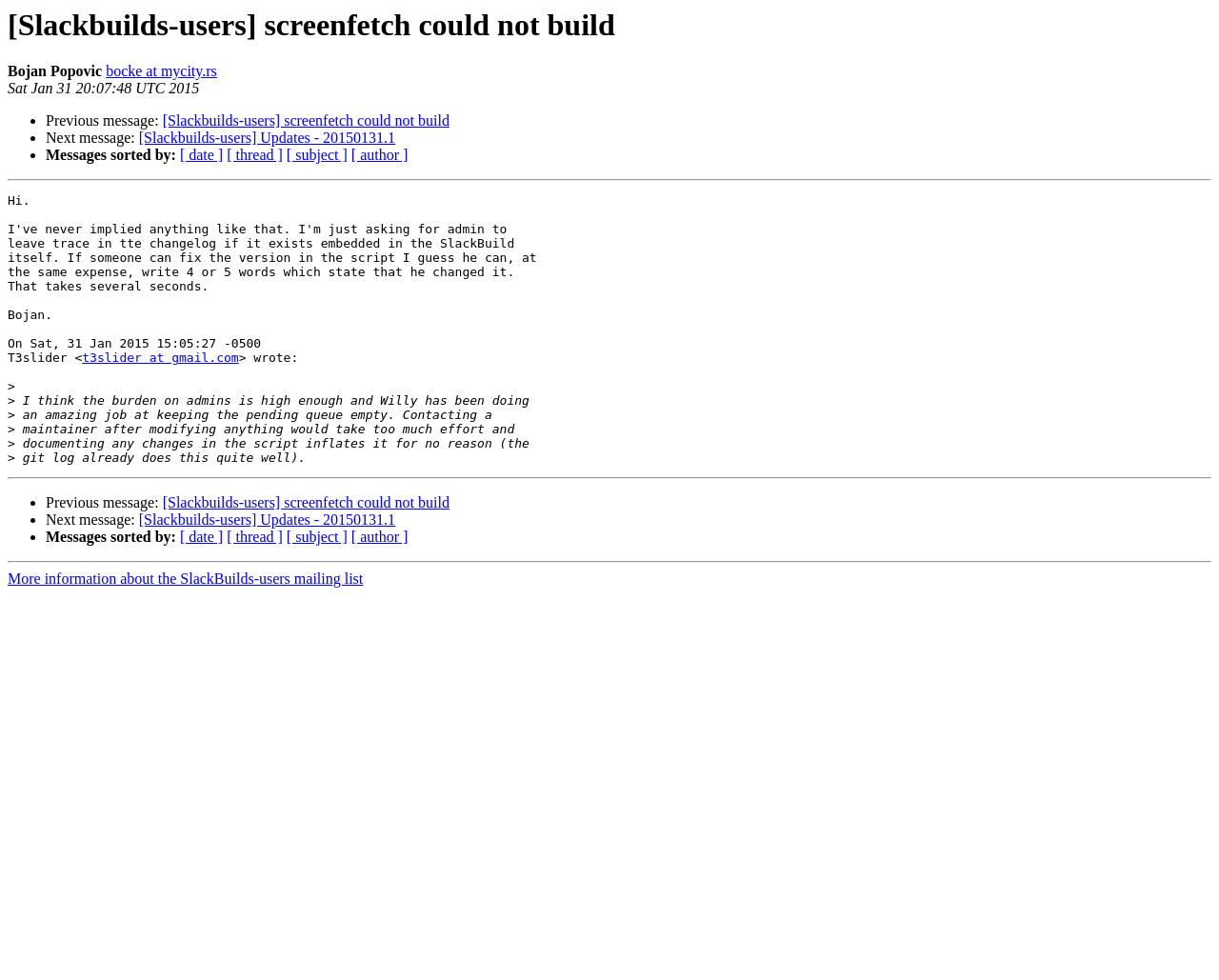Based on the image, give a detailed response to the question: Who sent the email?

The sender of the email is identified as Bojan Popovic, which is mentioned in the line 'Bojan Popovic' with a link to 'bocke at mycity.rs'.